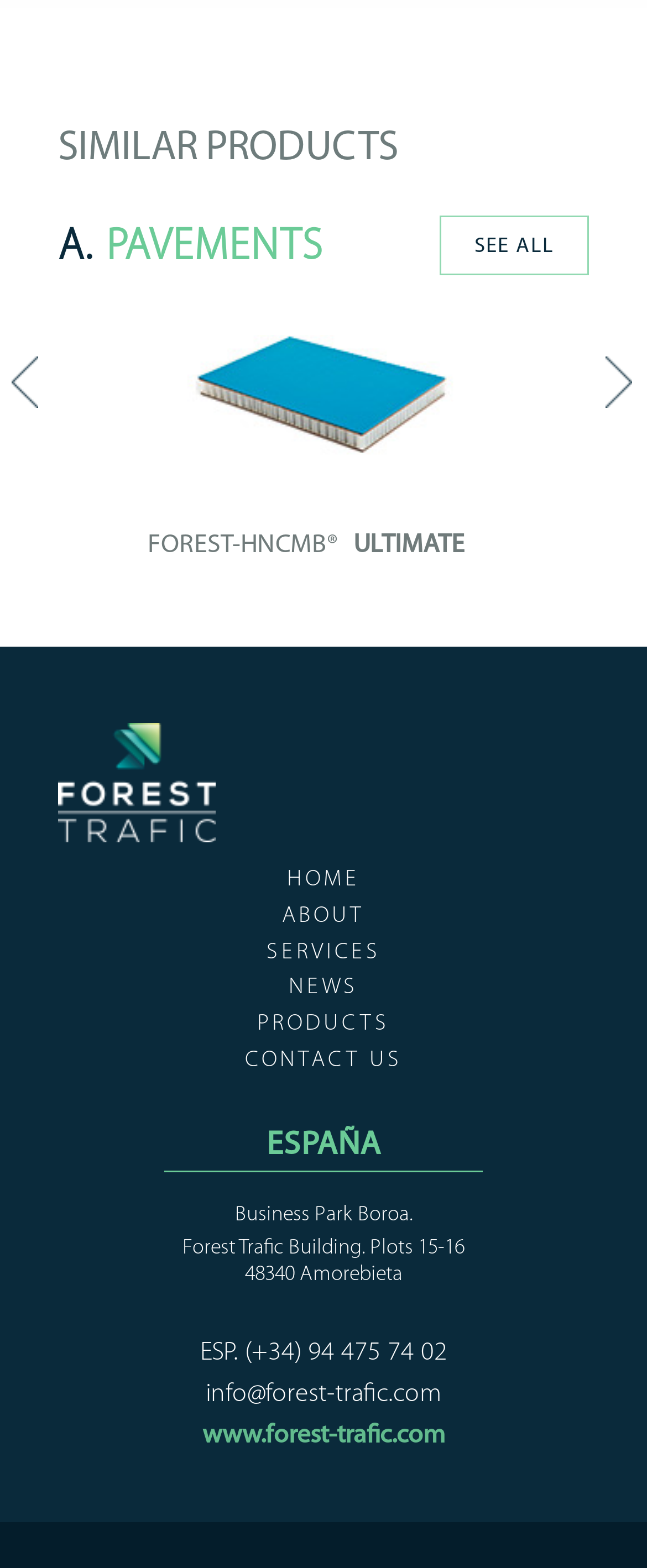Please specify the bounding box coordinates for the clickable region that will help you carry out the instruction: "View FOREST-HNCMB ULTIMATE product".

[0.228, 0.302, 0.772, 0.322]